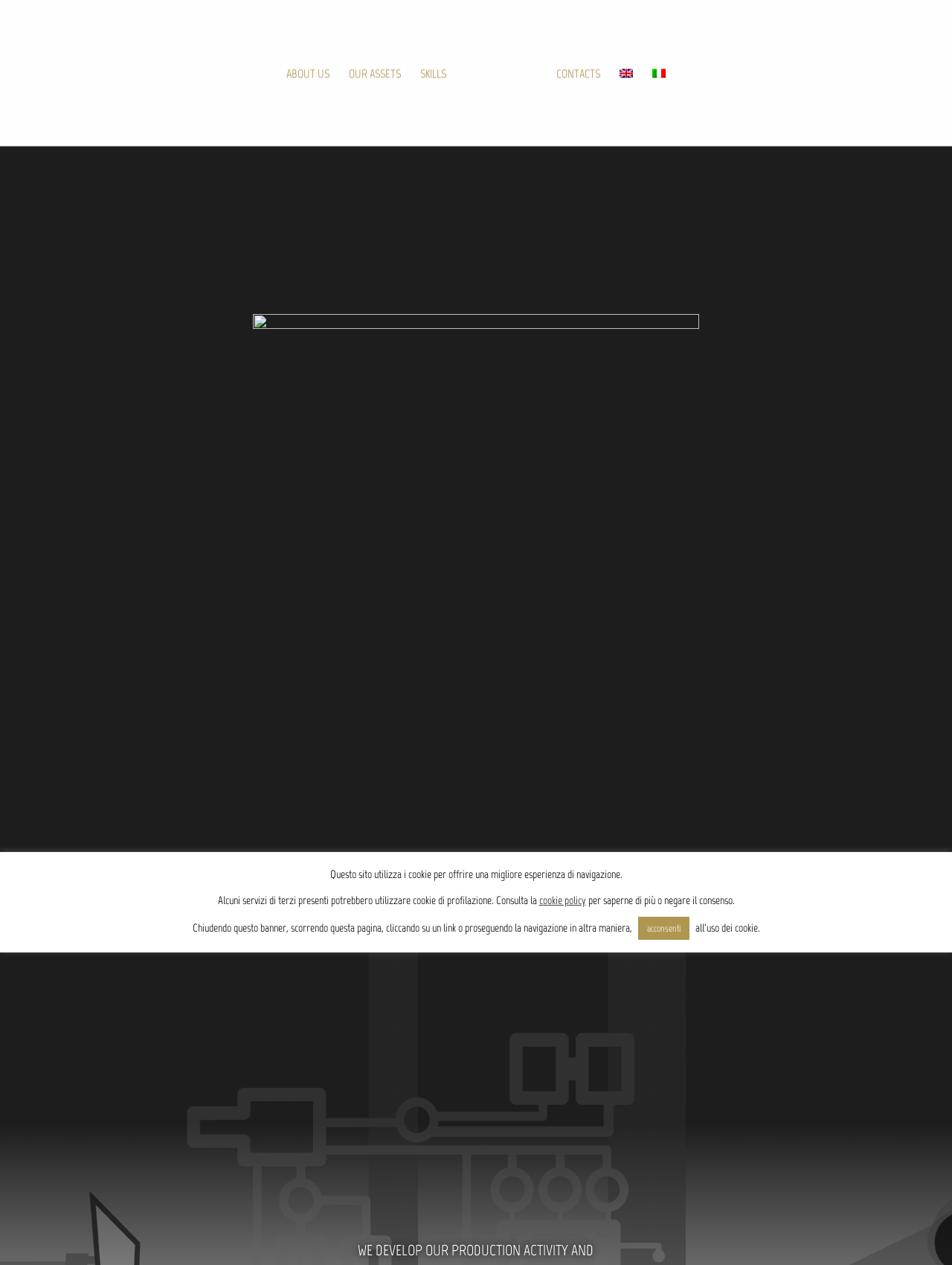Find and provide the bounding box coordinates for the UI element described with: ";".

[0.472, 0.696, 0.528, 0.741]